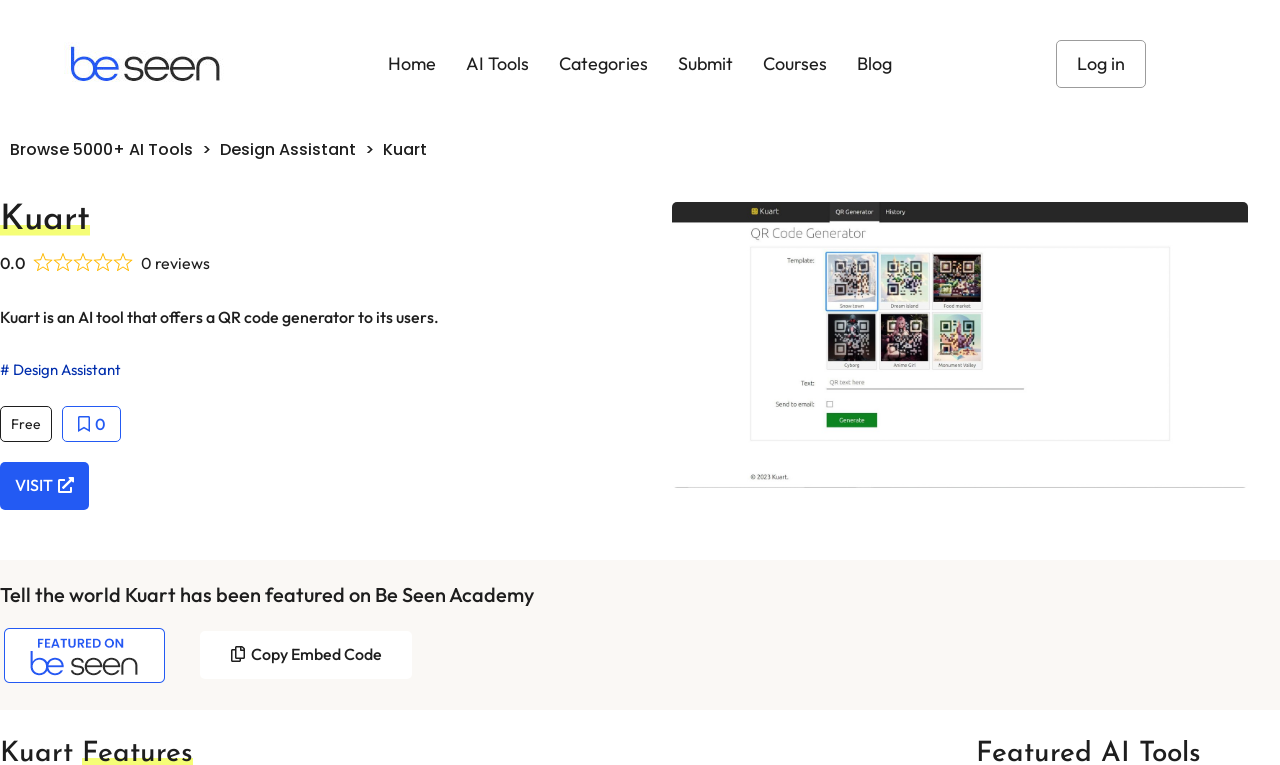Locate the coordinates of the bounding box for the clickable region that fulfills this instruction: "Browse 5000+ AI Tools".

[0.008, 0.18, 0.151, 0.21]